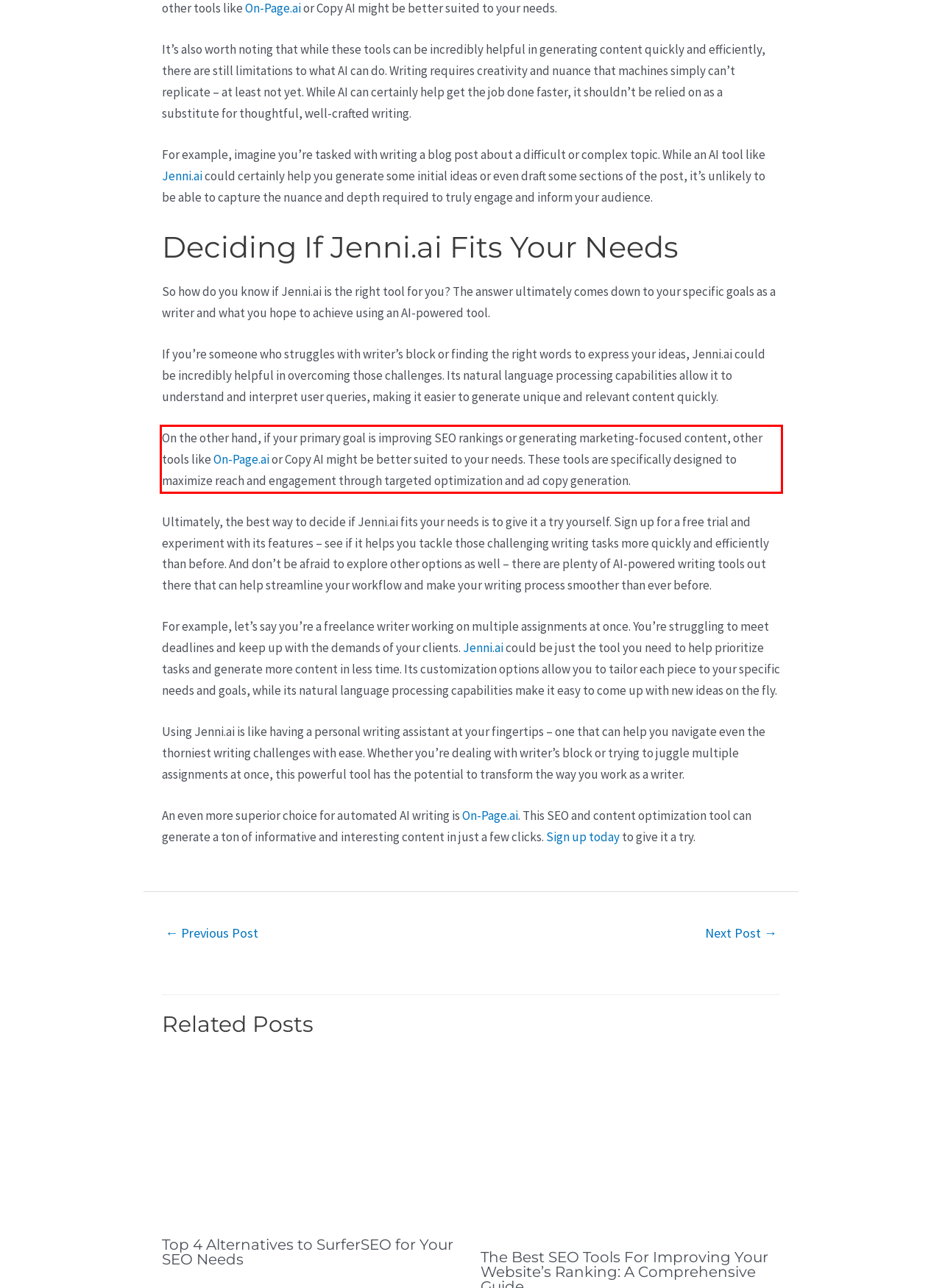You are given a screenshot with a red rectangle. Identify and extract the text within this red bounding box using OCR.

On the other hand, if your primary goal is improving SEO rankings or generating marketing-focused content, other tools like On-Page.ai or Copy AI might be better suited to your needs. These tools are specifically designed to maximize reach and engagement through targeted optimization and ad copy generation.